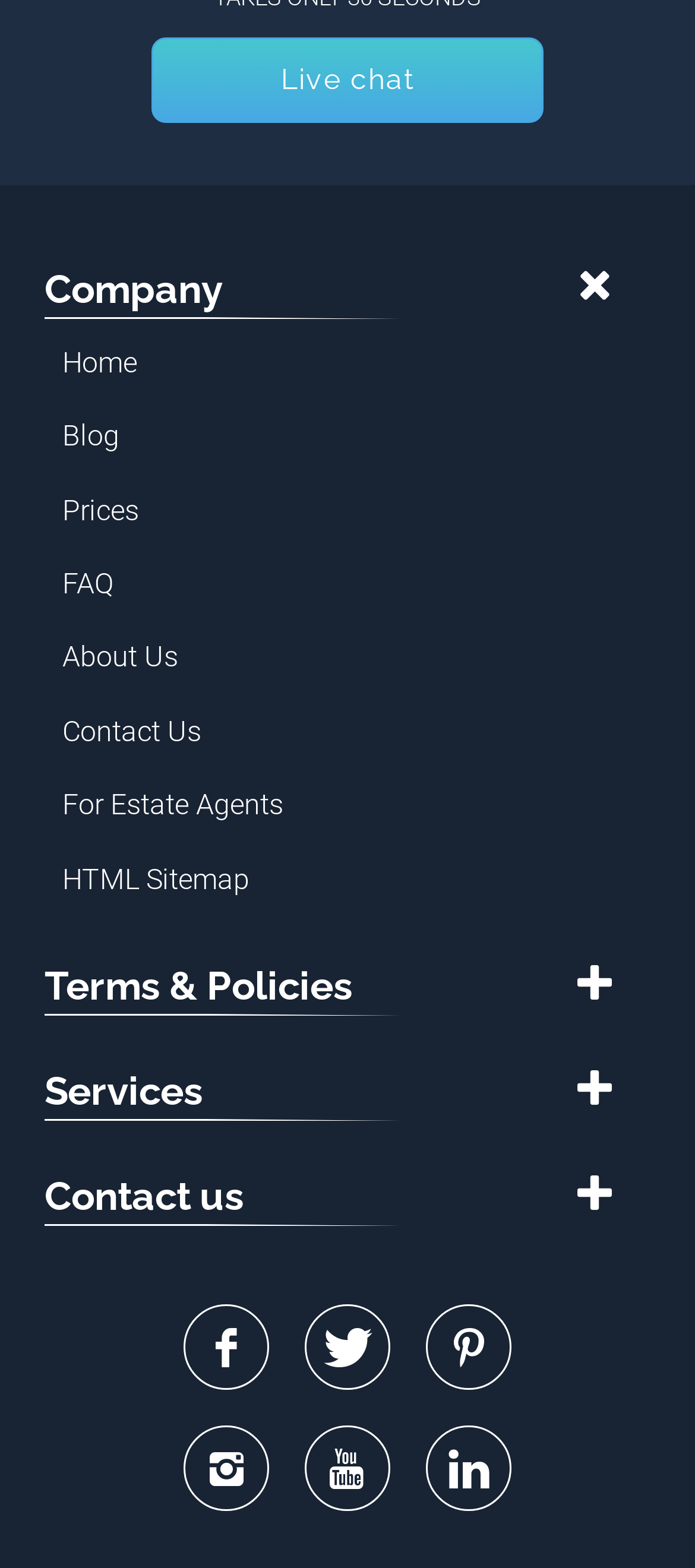Please locate the bounding box coordinates for the element that should be clicked to achieve the following instruction: "Search". Ensure the coordinates are given as four float numbers between 0 and 1, i.e., [left, top, right, bottom].

None